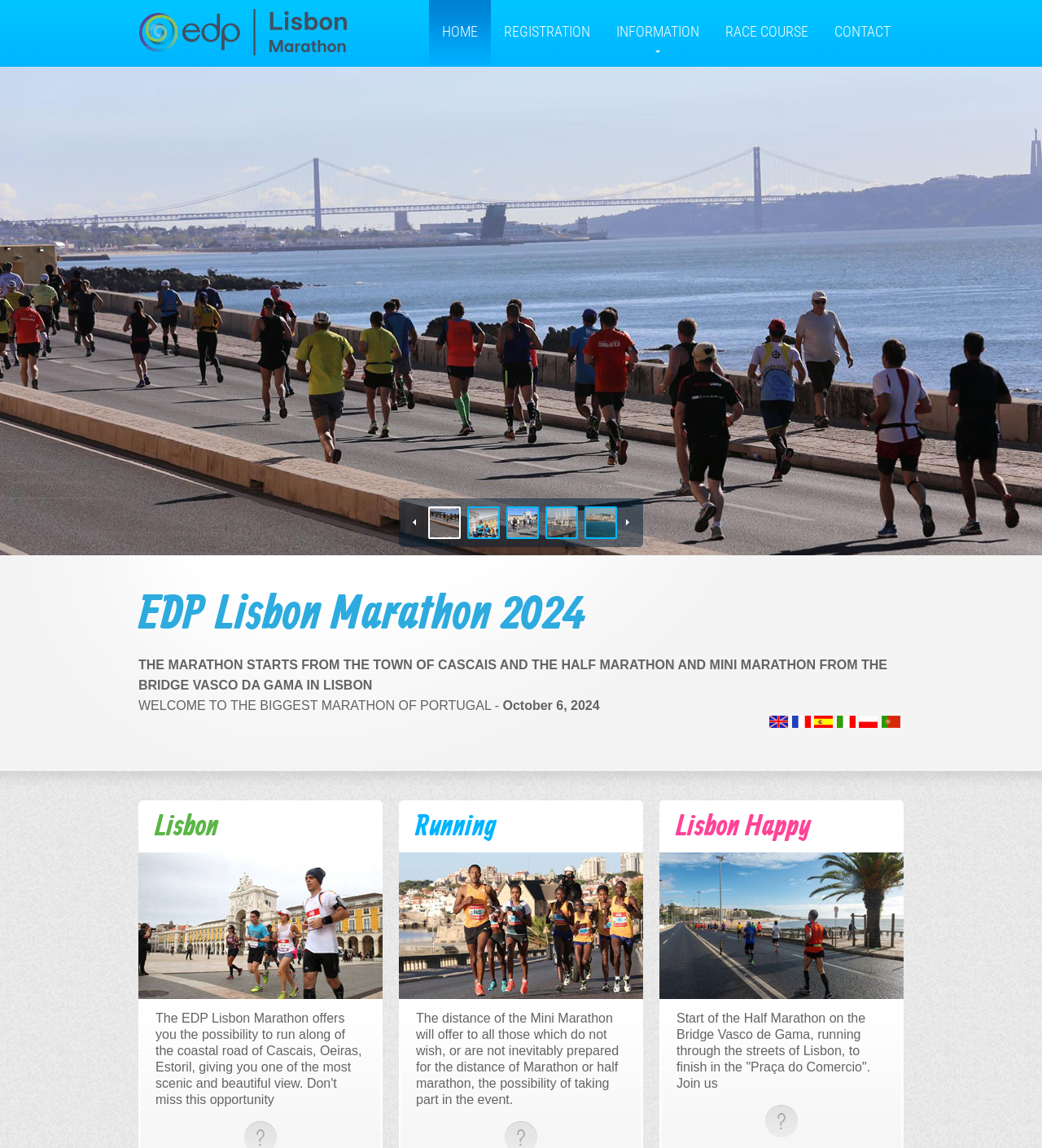How many languages can the website be translated to?
Give a detailed and exhaustive answer to the question.

The number of languages the website can be translated to can be found in the layout table at the bottom of the webpage, which contains links to different language versions, including English, French, Spanish, Italian, Polish, and Portuguese.